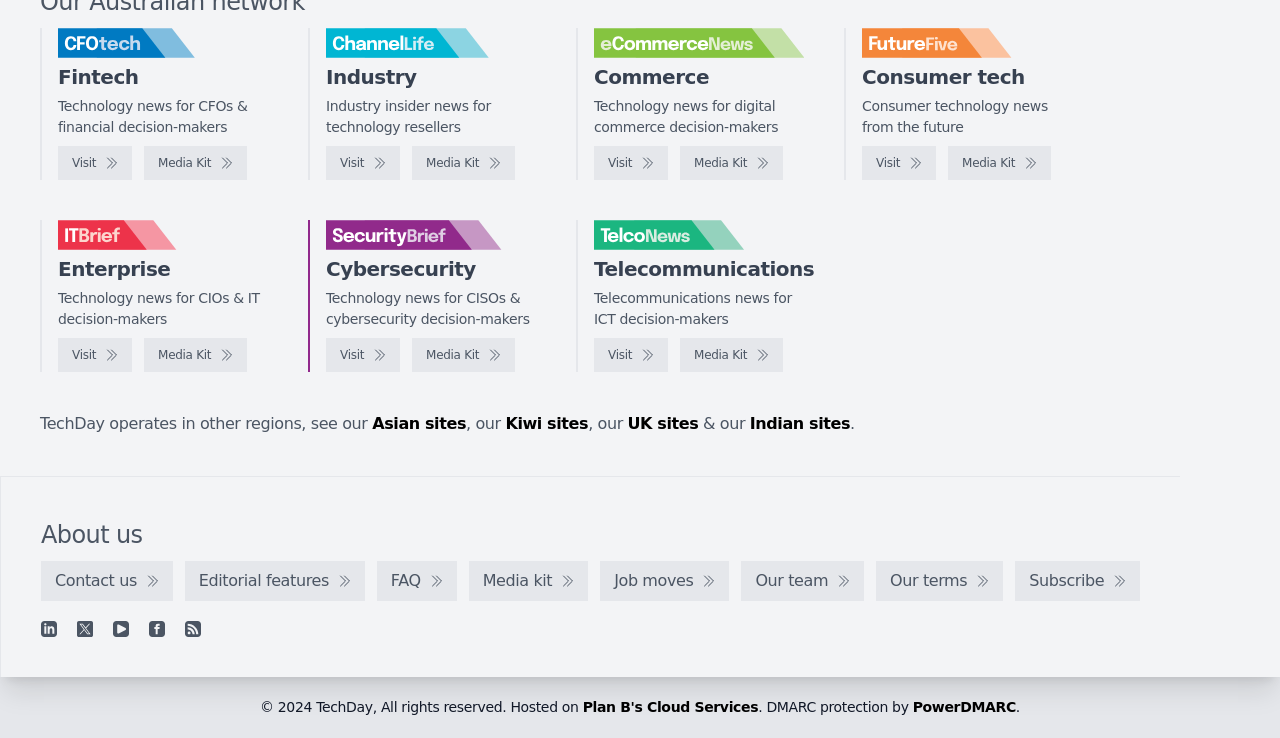Can you give a comprehensive explanation to the question given the content of the image?
How many regions are mentioned as having TechDay sites?

On the webpage, I can see that TechDay operates in four regions: Asia, New Zealand, UK, and India, with links to each region's sites.